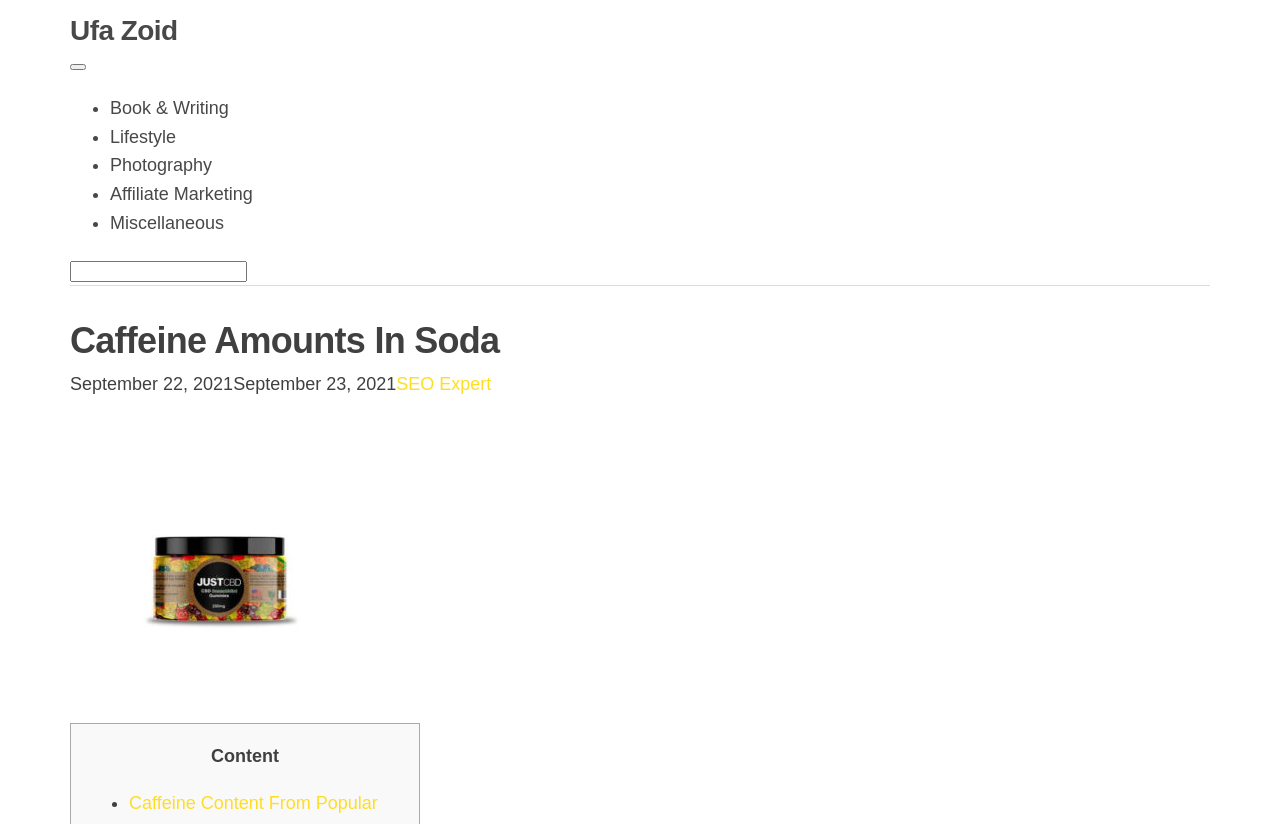Please specify the bounding box coordinates of the clickable region to carry out the following instruction: "Enter text in the search box". The coordinates should be four float numbers between 0 and 1, in the format [left, top, right, bottom].

[0.055, 0.316, 0.193, 0.342]